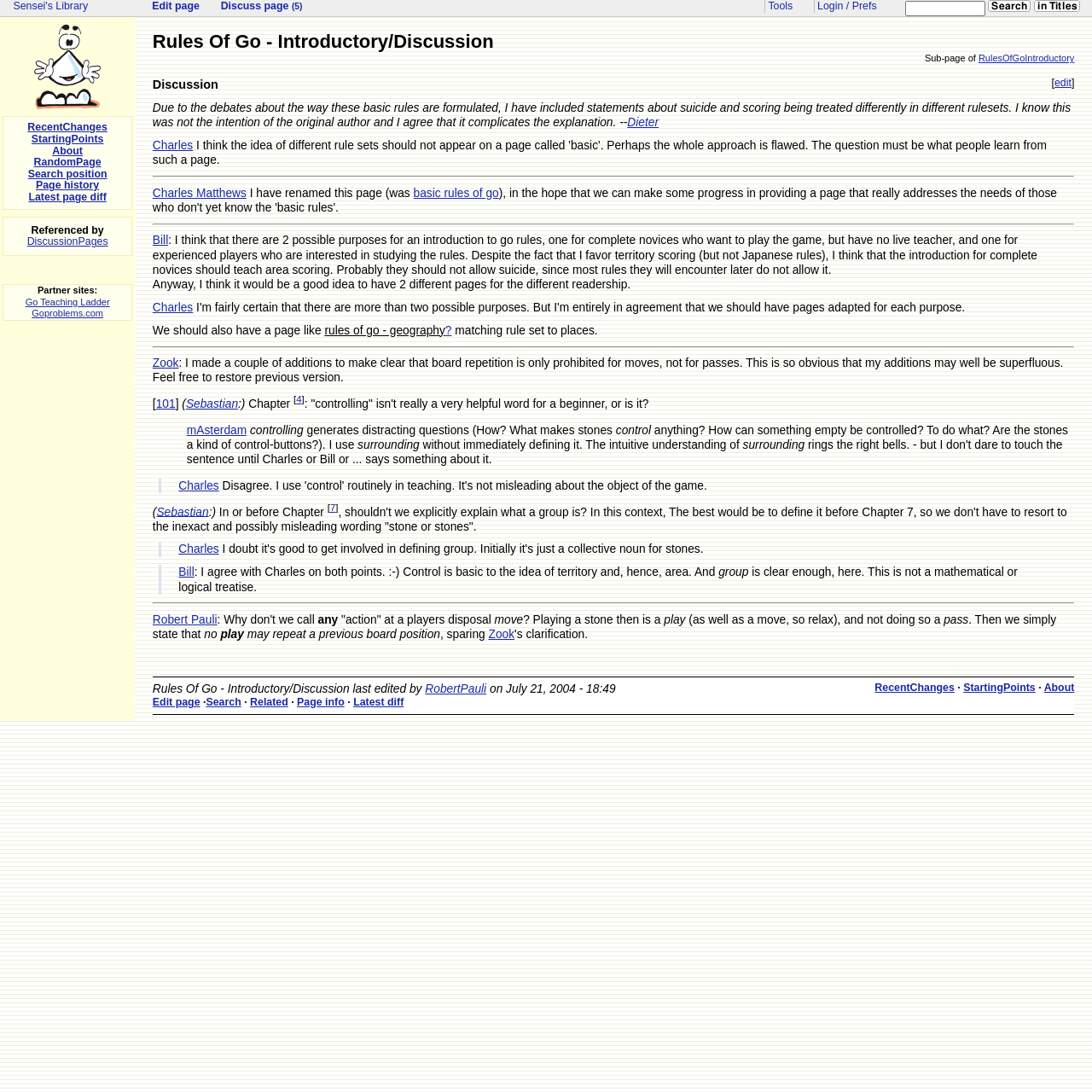What is the title of this page?
Analyze the image and deliver a detailed answer to the question.

The title of the page can be found at the top of the webpage, which is 'Rules Of Go - Introductory/Discussion'.